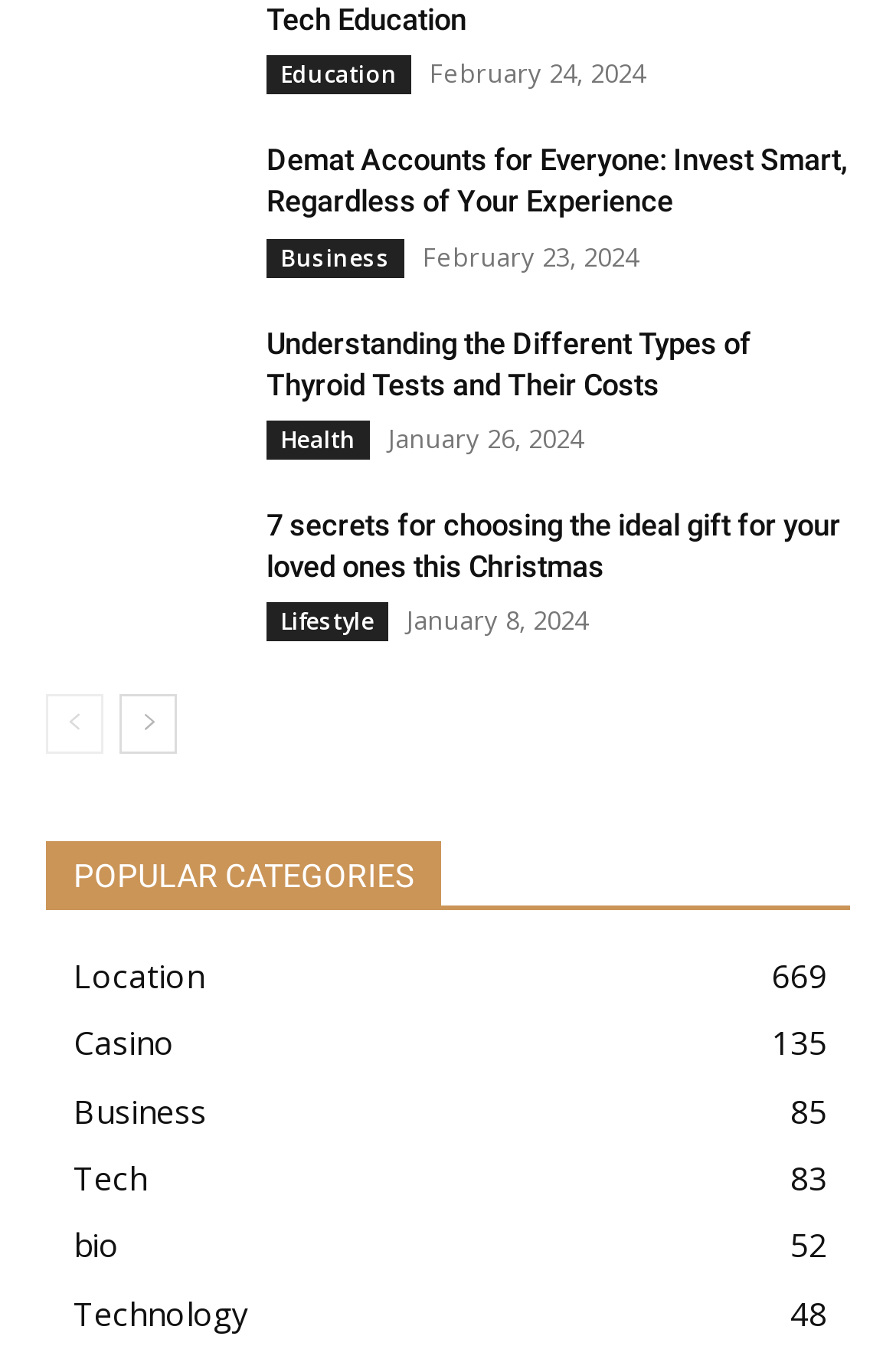Please determine the bounding box coordinates of the element to click on in order to accomplish the following task: "Explore Technology category". Ensure the coordinates are four float numbers ranging from 0 to 1, i.e., [left, top, right, bottom].

[0.082, 0.959, 0.277, 0.992]